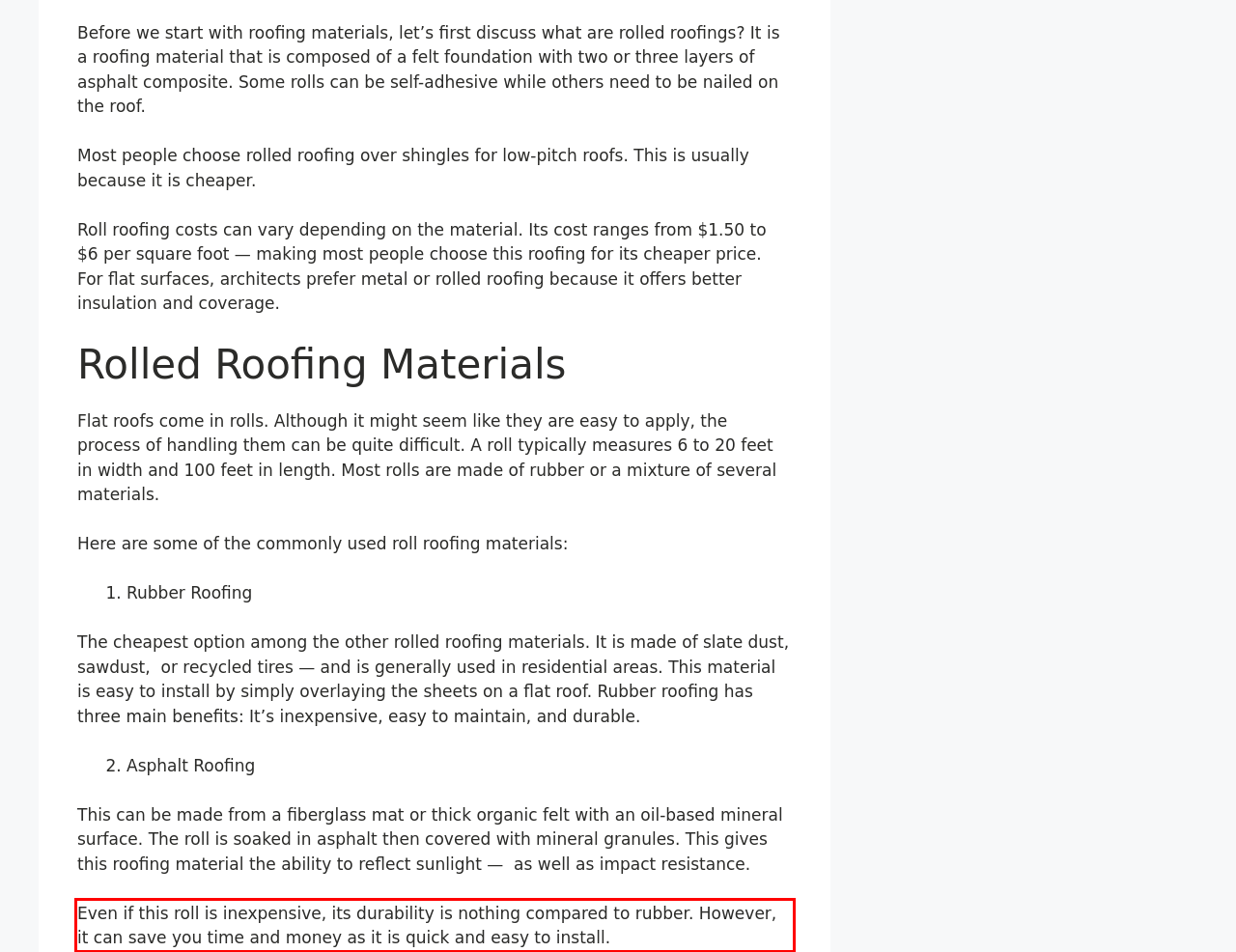Review the webpage screenshot provided, and perform OCR to extract the text from the red bounding box.

Even if this roll is inexpensive, its durability is nothing compared to rubber. However, it can save you time and money as it is quick and easy to install.